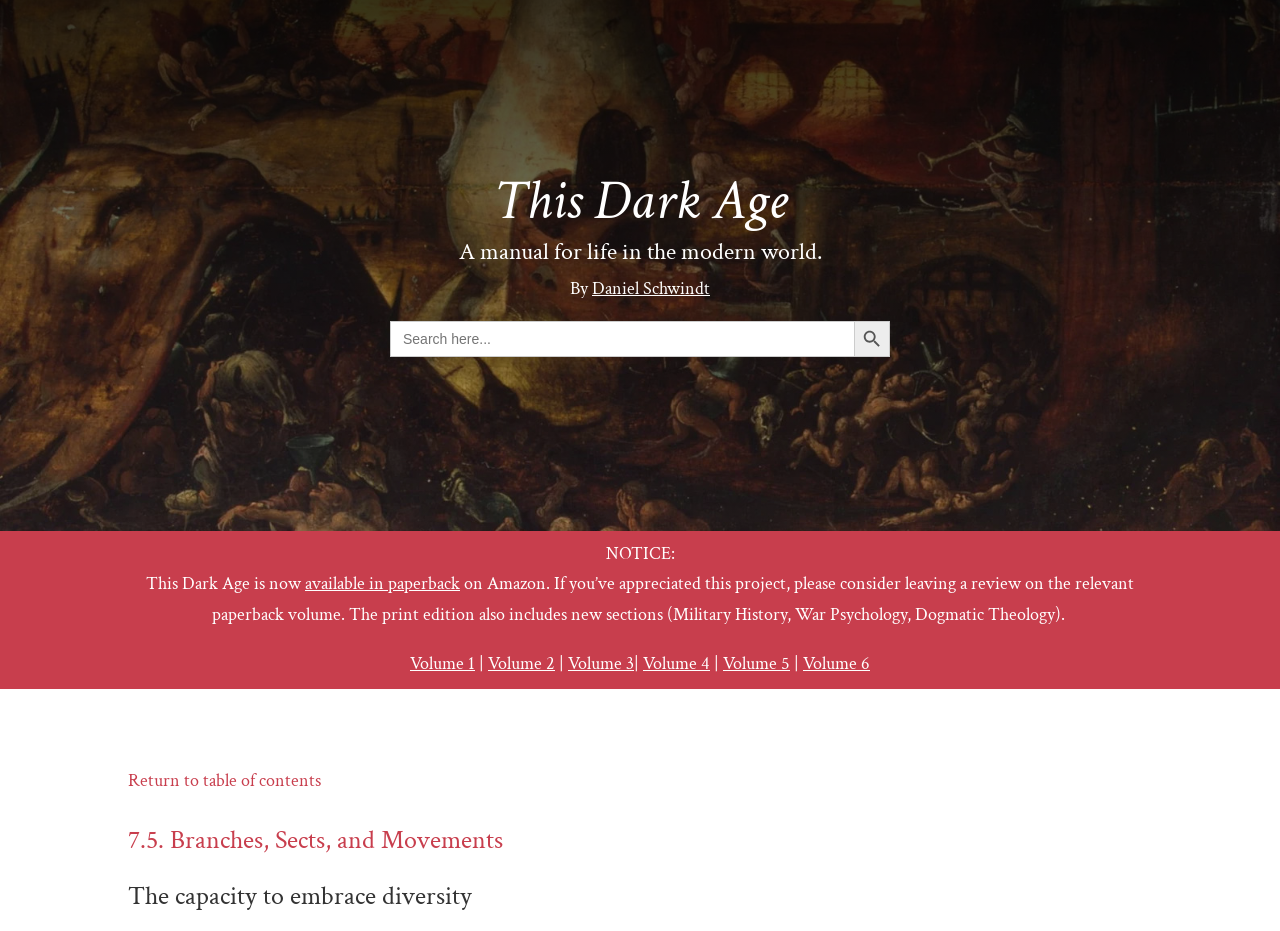Please identify the bounding box coordinates for the region that you need to click to follow this instruction: "Explore 7.5. Branches, Sects, and Movements".

[0.1, 0.884, 0.393, 0.92]